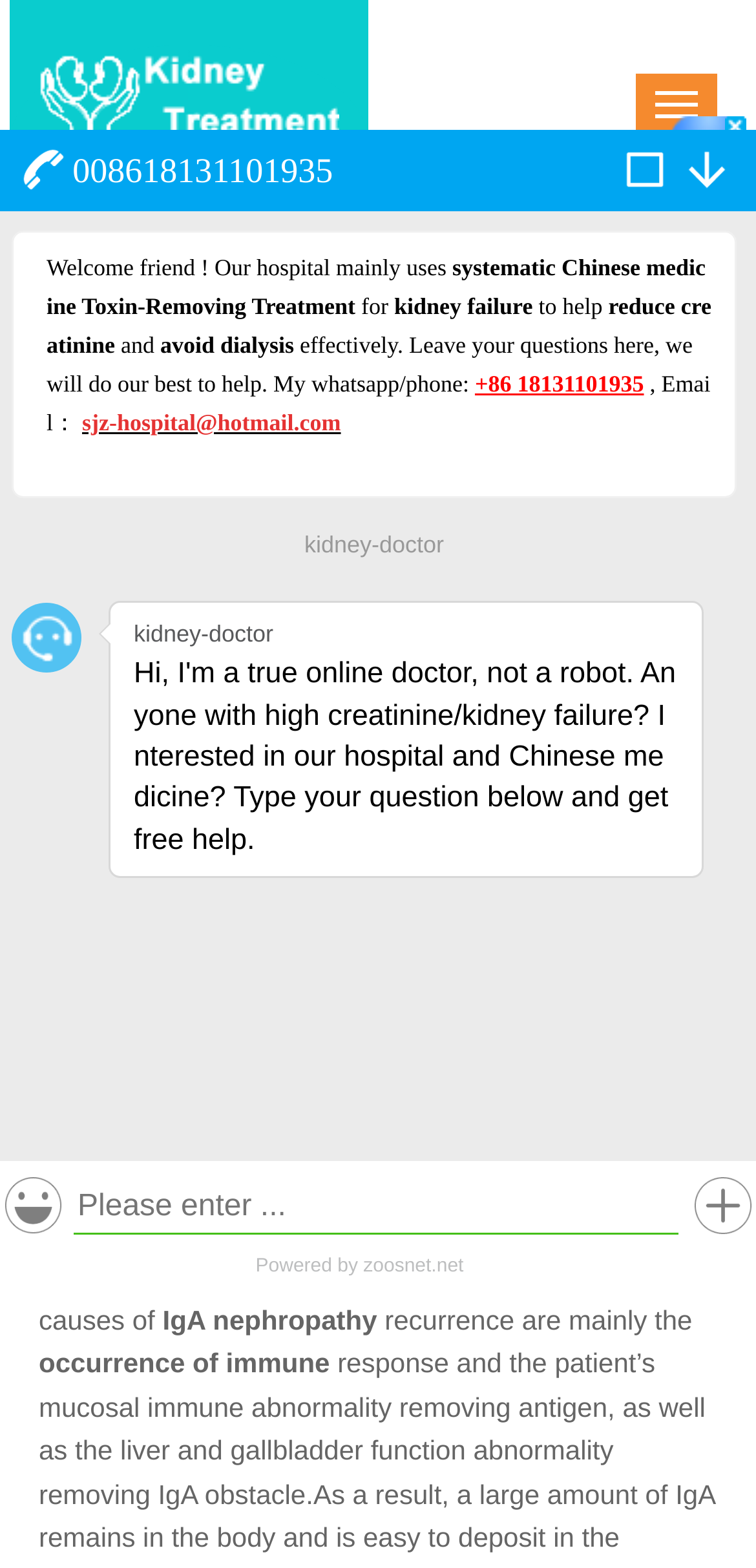Answer the question below using just one word or a short phrase: 
How many links are in the navigation menu?

4